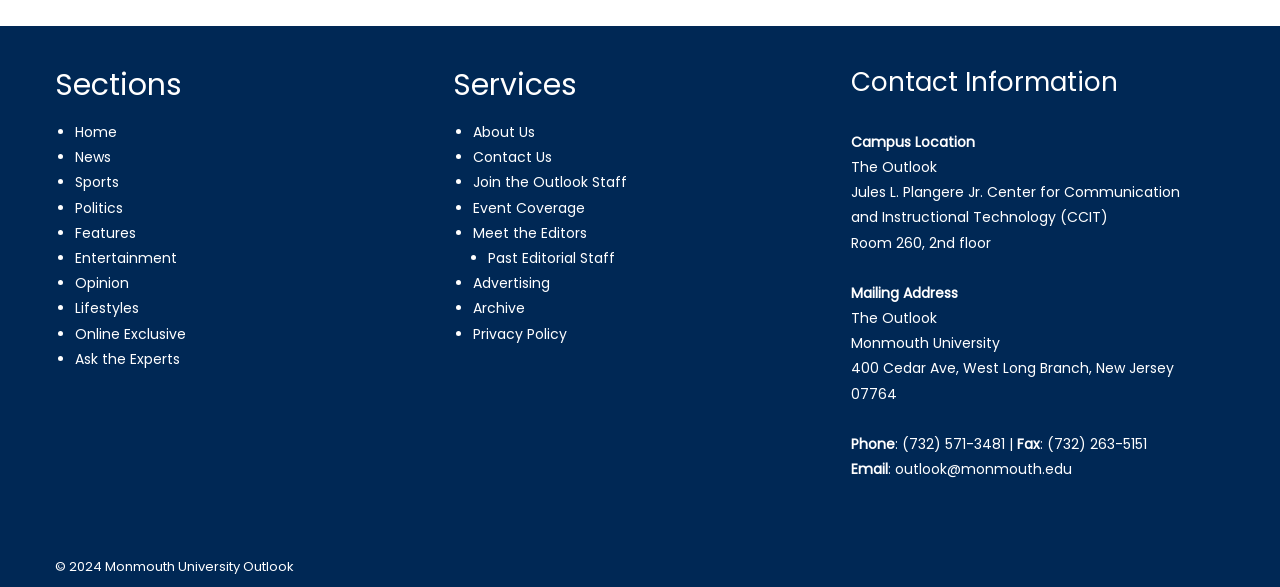Please find and report the bounding box coordinates of the element to click in order to perform the following action: "Click on About Us". The coordinates should be expressed as four float numbers between 0 and 1, in the format [left, top, right, bottom].

[0.37, 0.208, 0.418, 0.242]